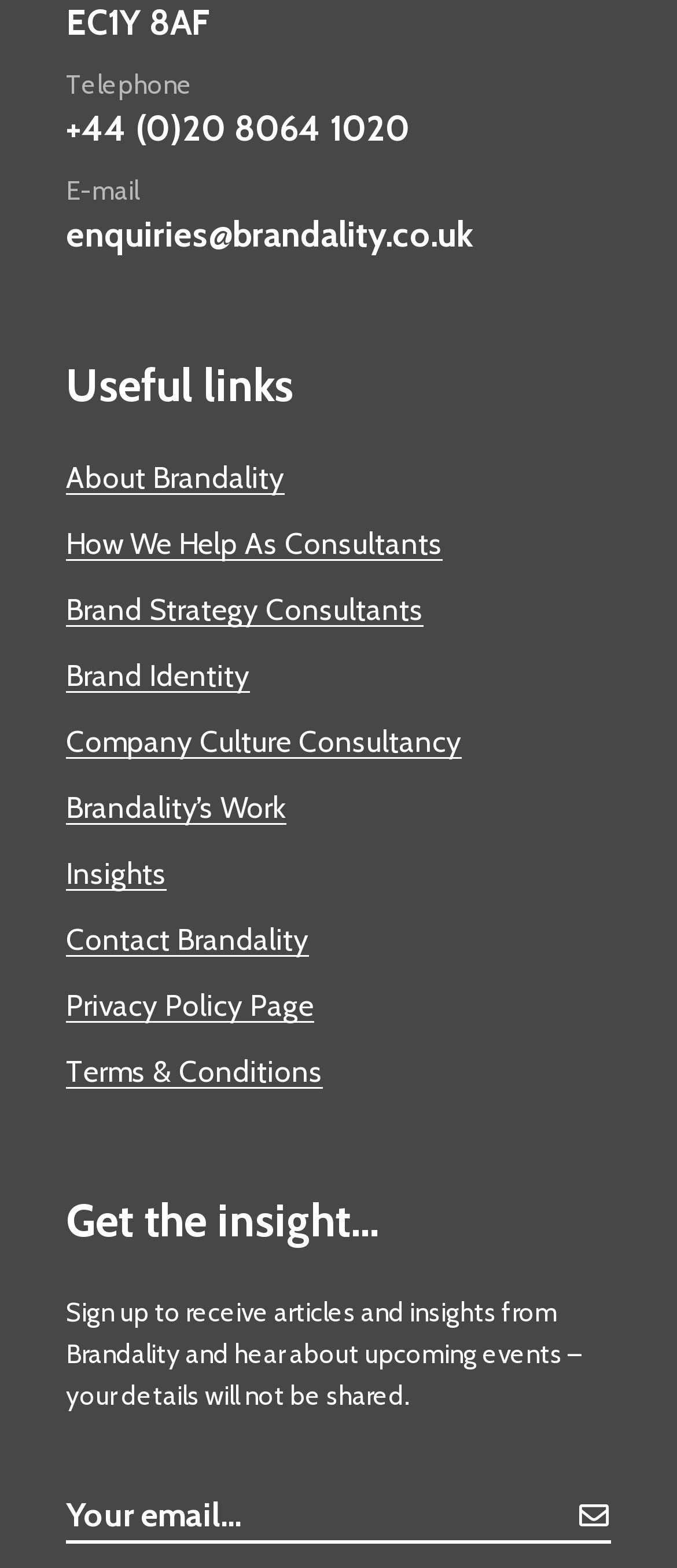How many links are there under 'Useful links'?
Using the visual information, reply with a single word or short phrase.

9